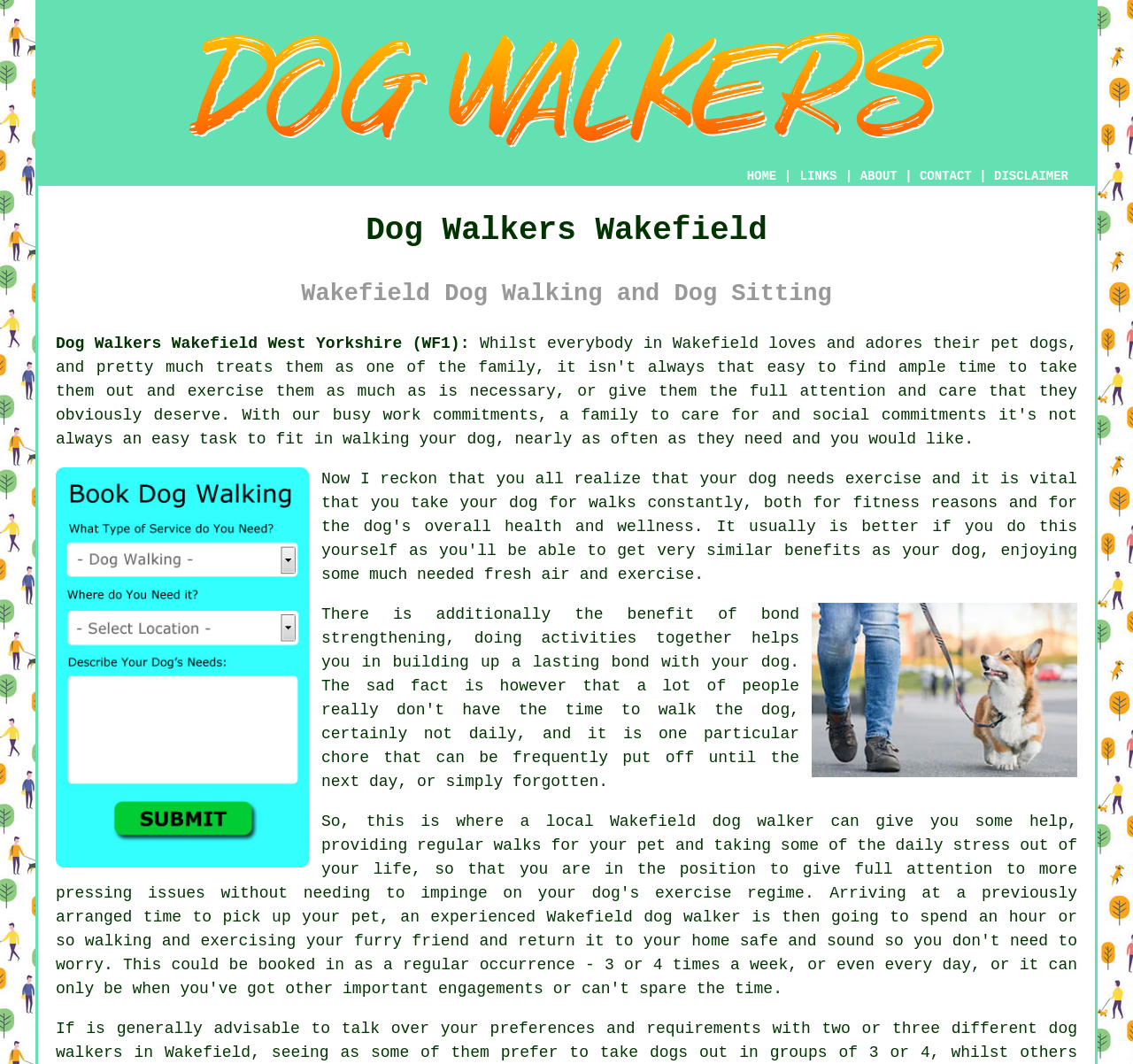Give a one-word or short phrase answer to the question: 
Is there an image related to dog walking on the webpage?

Yes